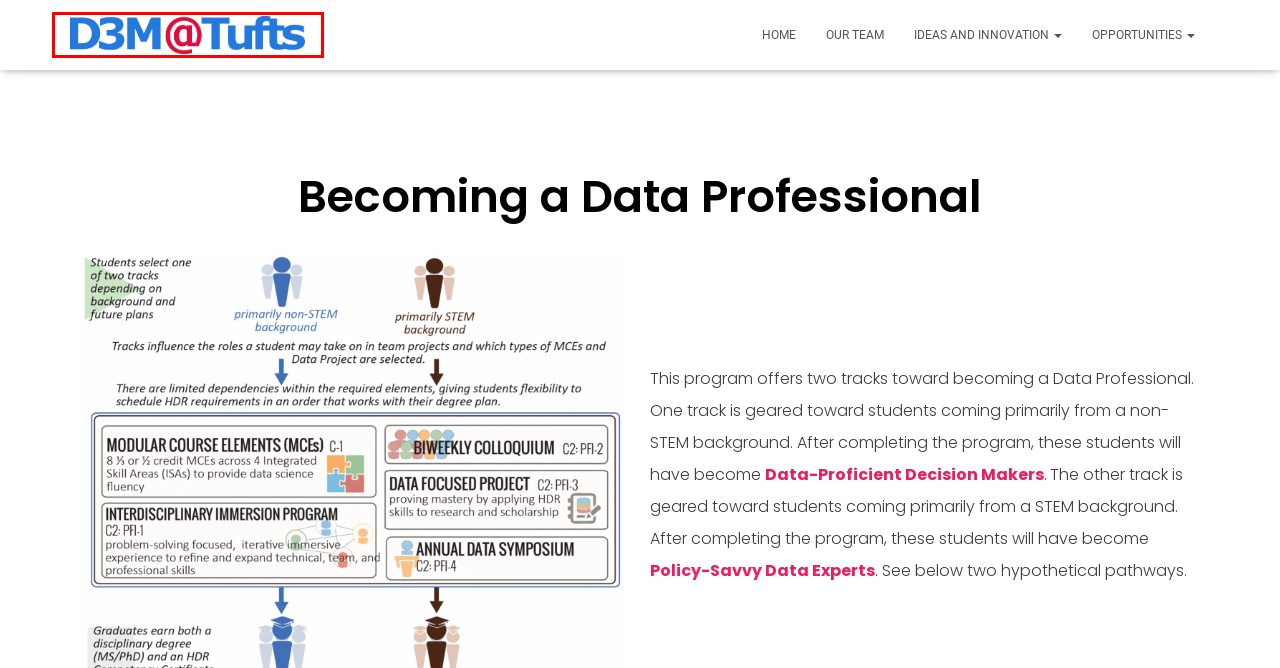You are presented with a screenshot of a webpage containing a red bounding box around an element. Determine which webpage description best describes the new webpage after clicking on the highlighted element. Here are the candidates:
A. Terms of Use | sites.tufts.edu - Tufts Self-Serve Blogs and Websites.
B. Problem Focused Immersion - D3M
C. Our Team - D3M
D. D3M Certificate - D3M
E. D3M Fellowships - D3M
F. Modular Course Elements - D3M
G. Home - D3M
H. Content Disclaimer | sites.tufts.edu - Tufts Self-Serve Blogs and Websites.

G